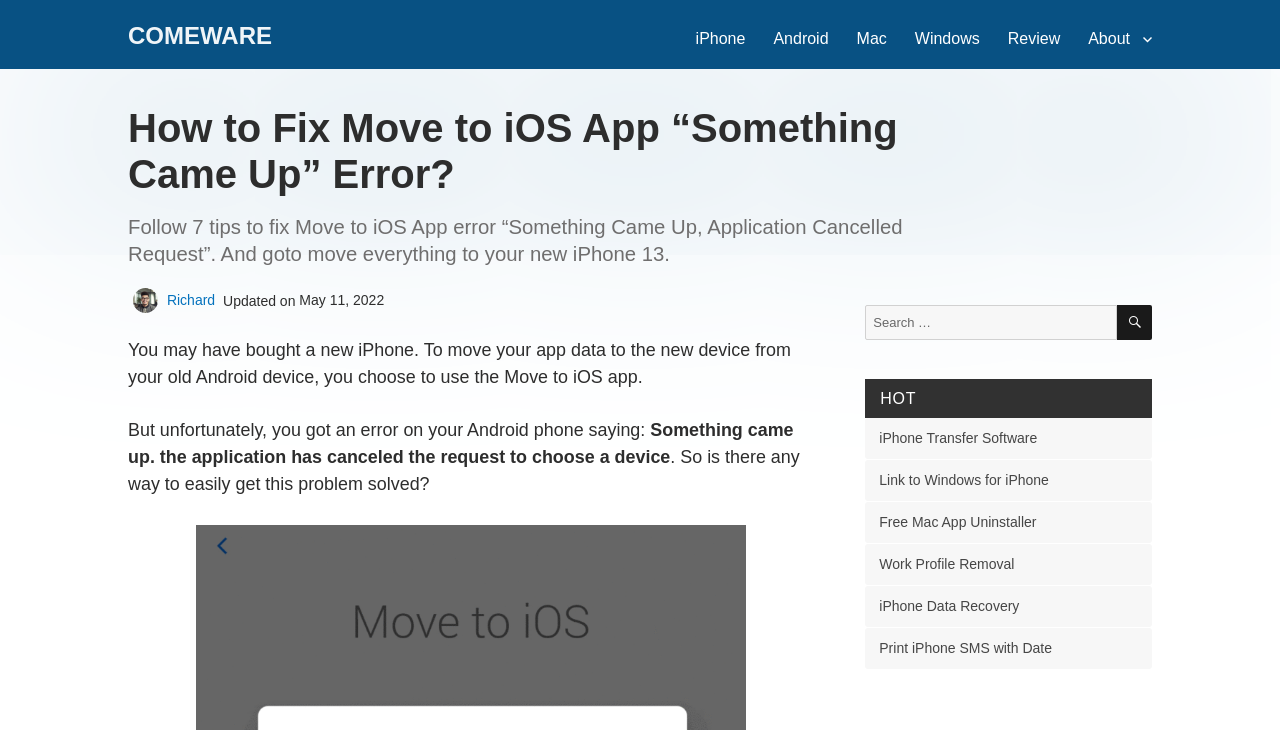How many tips are provided to fix the Move to iOS app error?
Using the image, answer in one word or phrase.

7